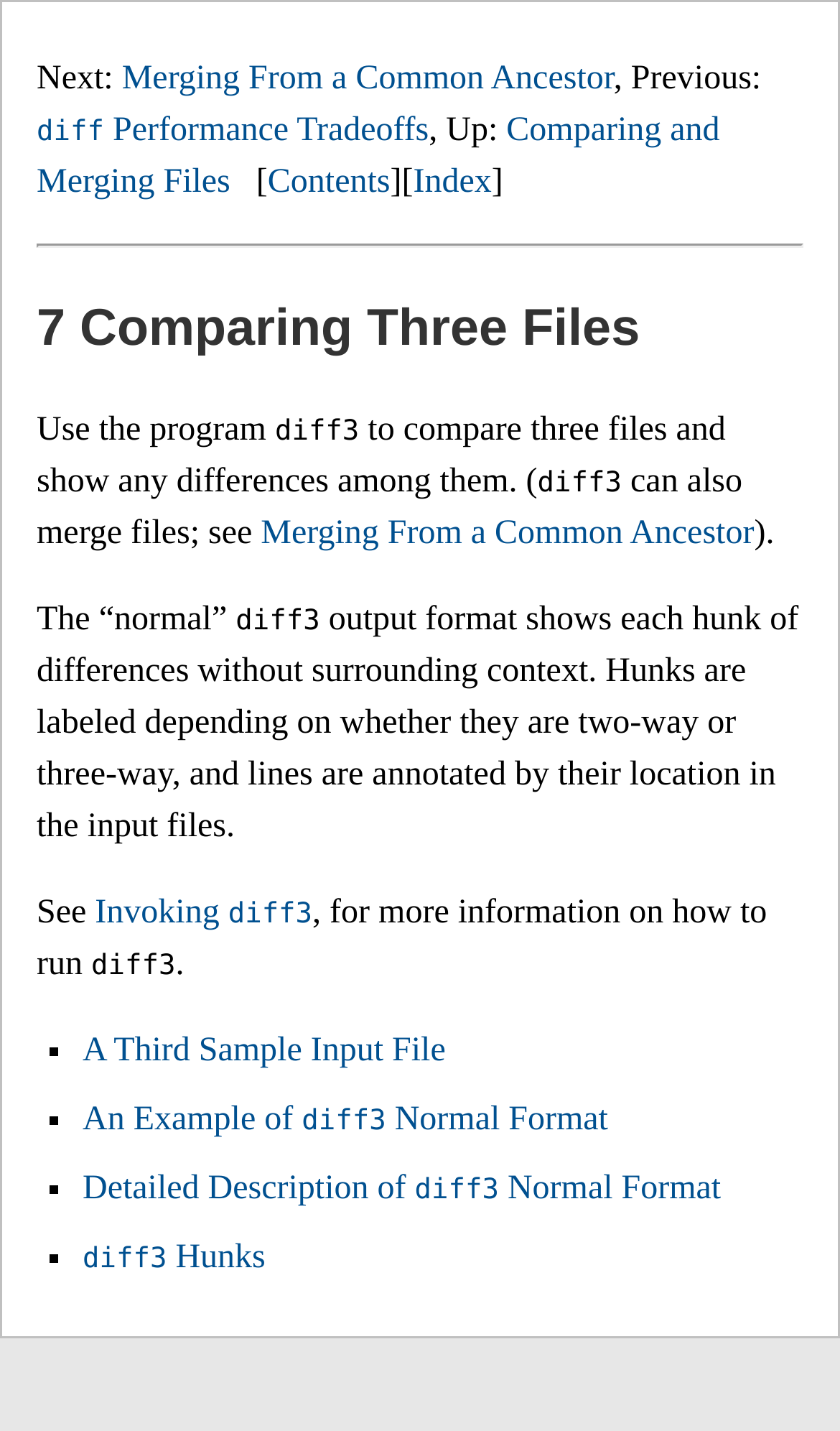Please determine the bounding box coordinates of the section I need to click to accomplish this instruction: "View diff Performance Tradeoffs".

[0.044, 0.078, 0.51, 0.104]